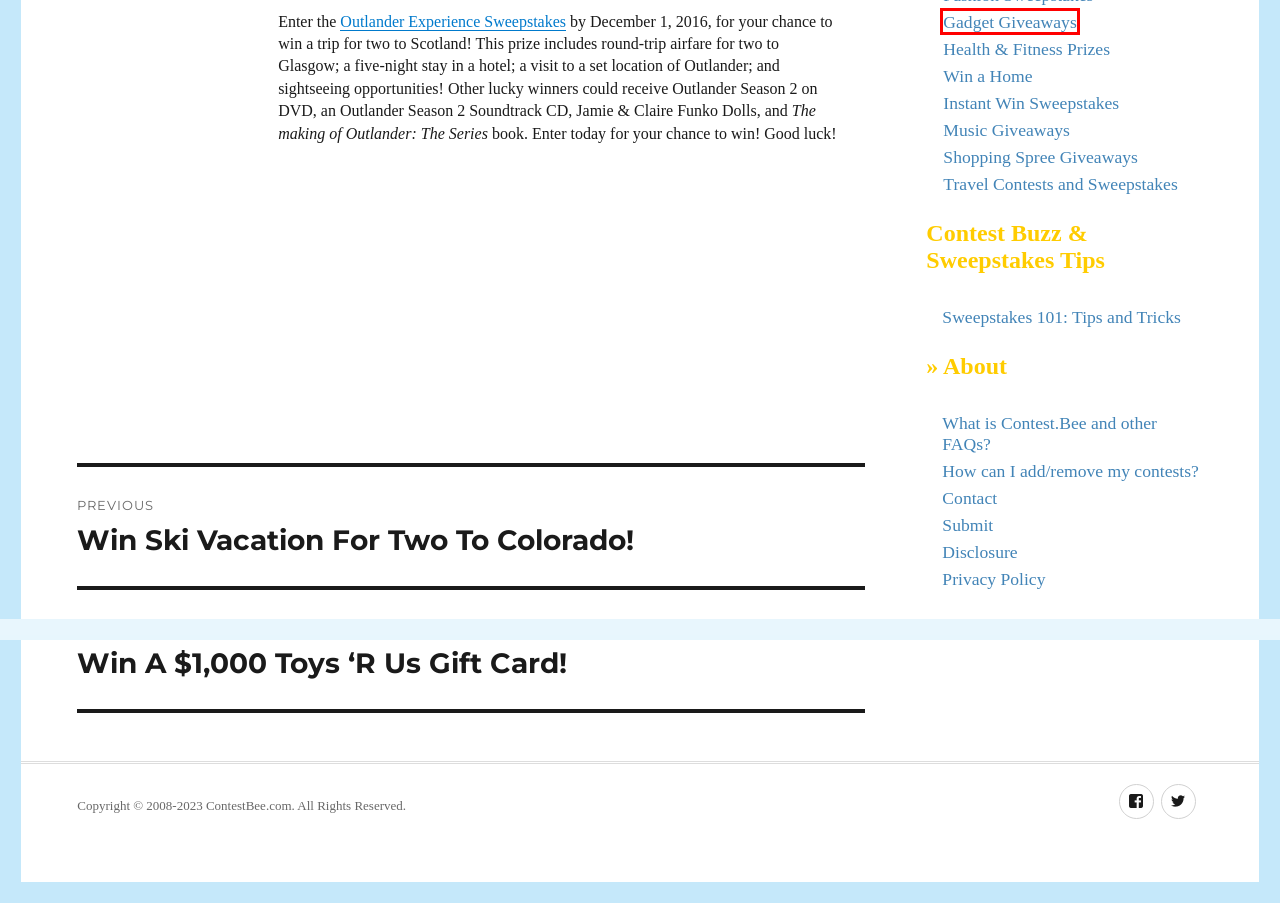You are presented with a screenshot of a webpage containing a red bounding box around a particular UI element. Select the best webpage description that matches the new webpage after clicking the element within the bounding box. Here are the candidates:
A. Win A Home - Home & Garden Sweepstakes - ContestBee.com
B. Music Sweepstakes and Contests - ContestBee.com
C. Sweepstakes 101: Tips & Tricks for Success - Contest Bee
D. Instant Win Sweepstakes - ContestBee.com
E. Technology Sweepstakes - Win TV's & Computers - ContestBee.com
F. Contact - Contest Bee
G. Win A Trip - Travel Contests & Sweepstakes - ContestBee.com
H. Win Ski Vacation For Two To Colorado! - Contest Bee

E